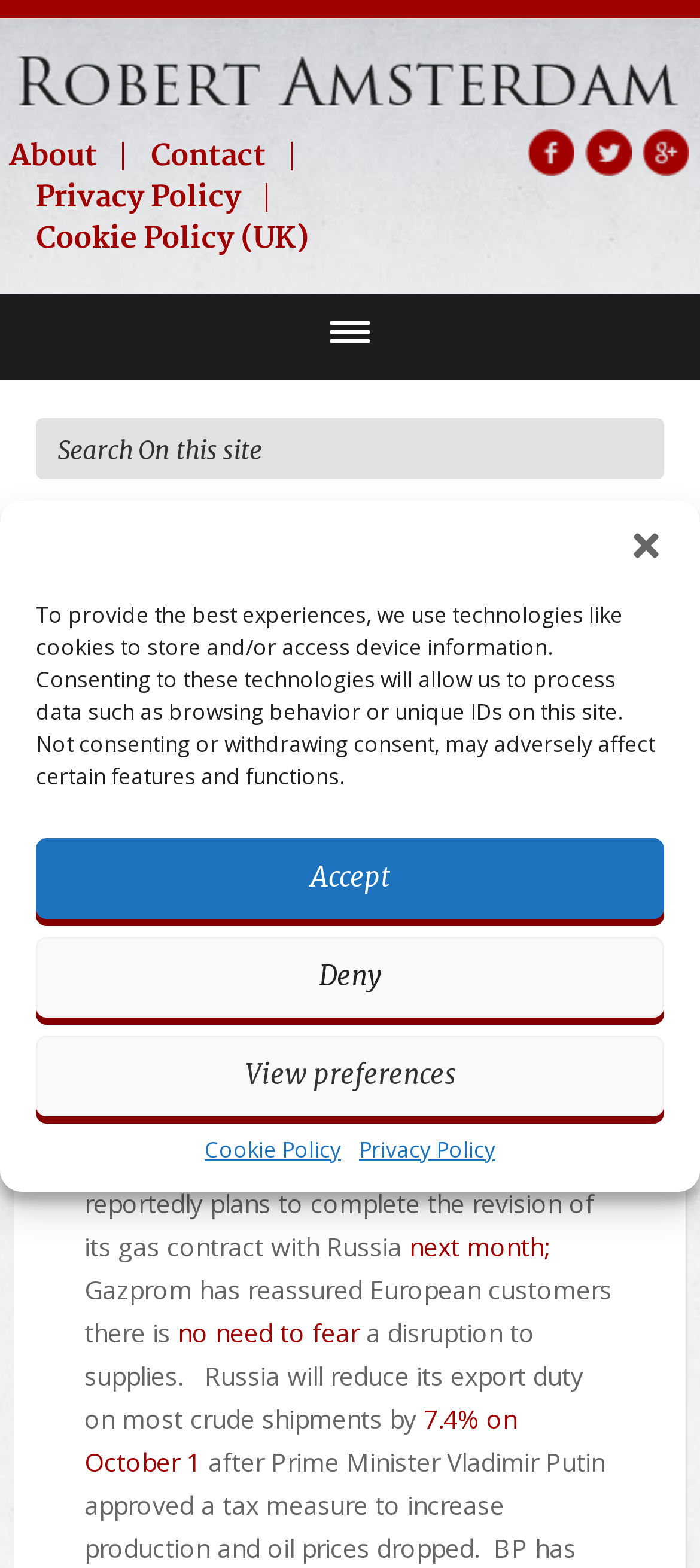Please respond in a single word or phrase: 
How many links are there in the webpage?

14